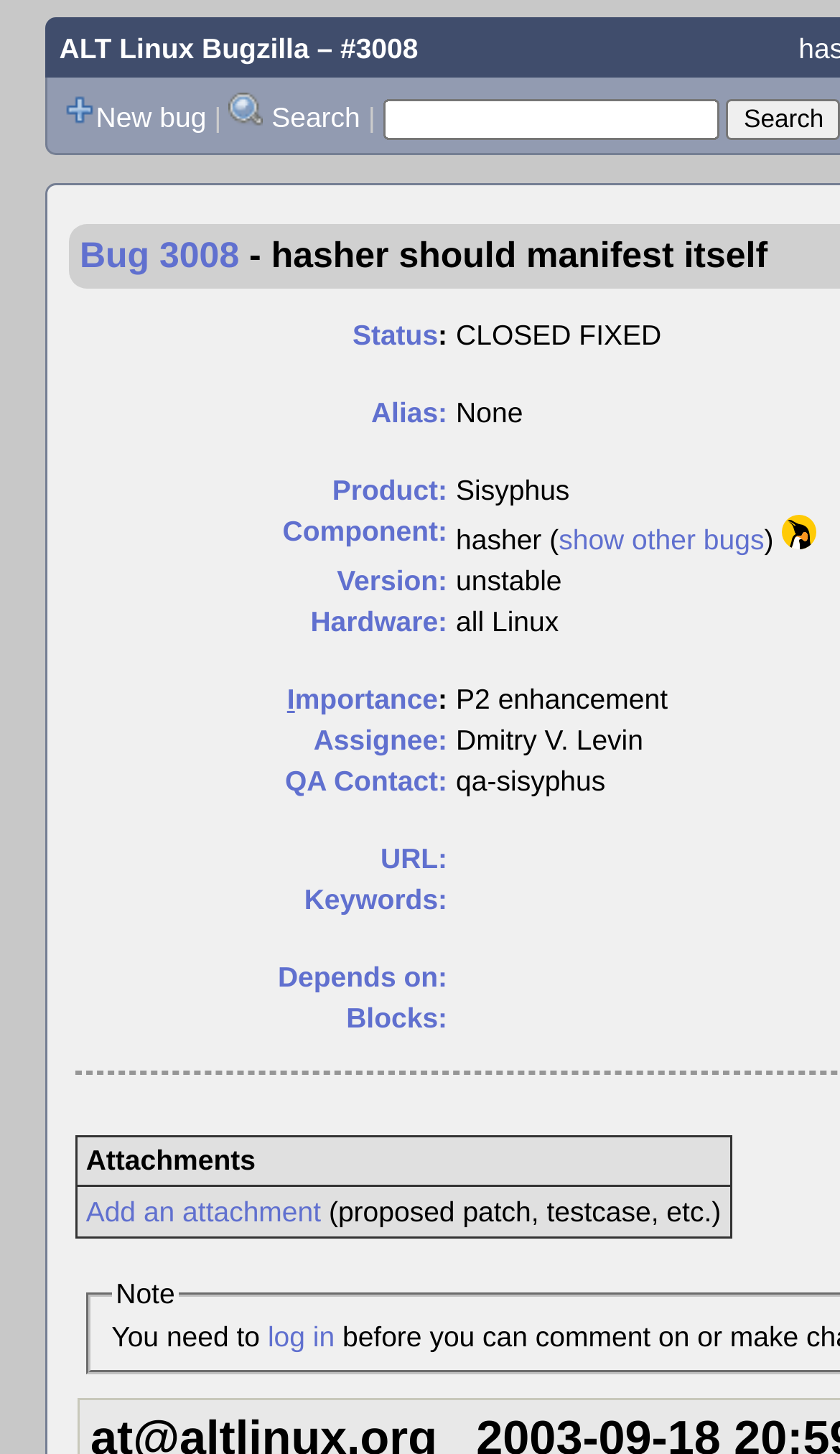Provide a one-word or short-phrase response to the question:
How many links are there in the 'Component:' row header?

3